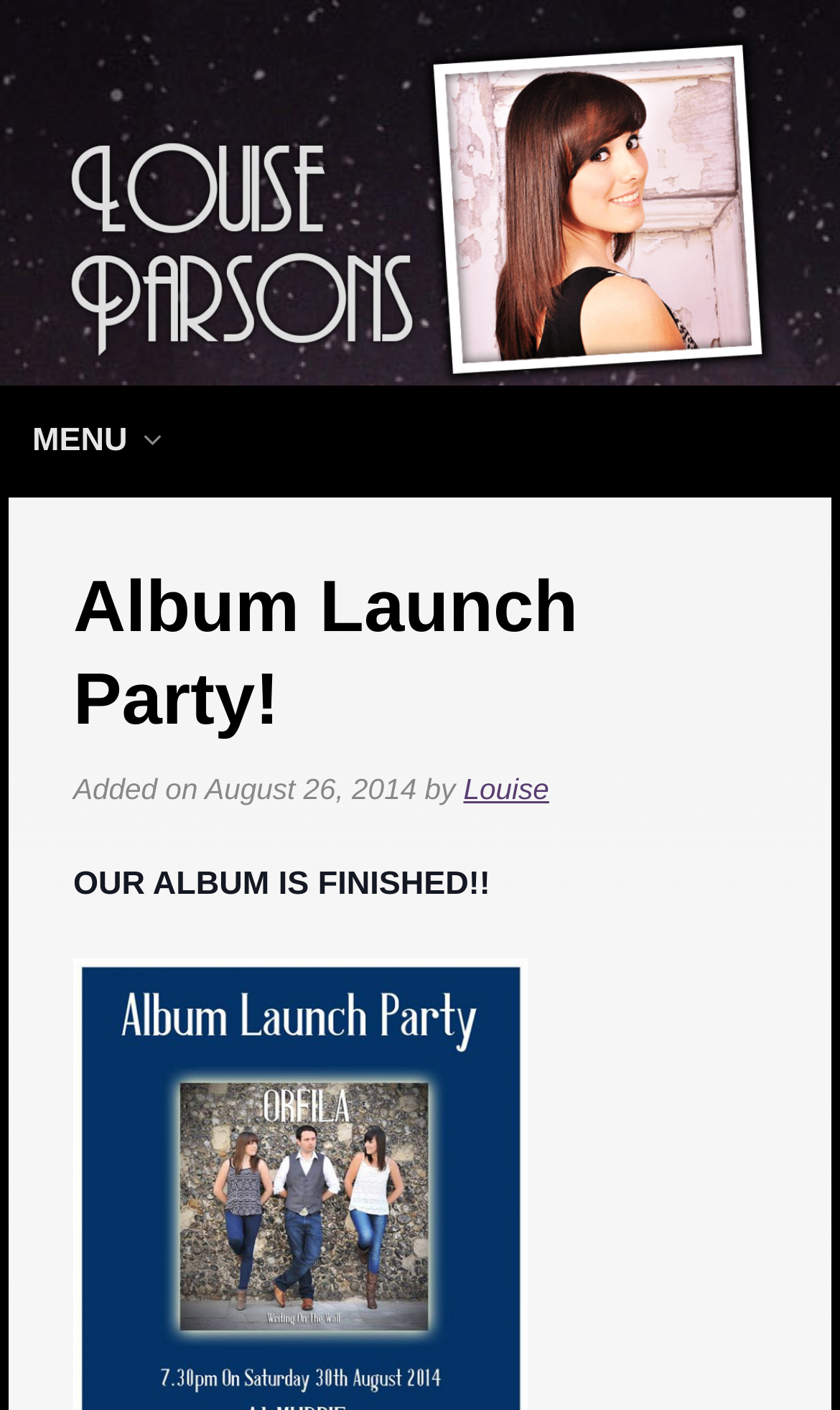Provide the bounding box coordinates, formatted as (top-left x, top-left y, bottom-right x, bottom-right y), with all values being floating point numbers between 0 and 1. Identify the bounding box of the UI element that matches the description: title="Louise Parsons"

[0.077, 0.092, 0.5, 0.259]